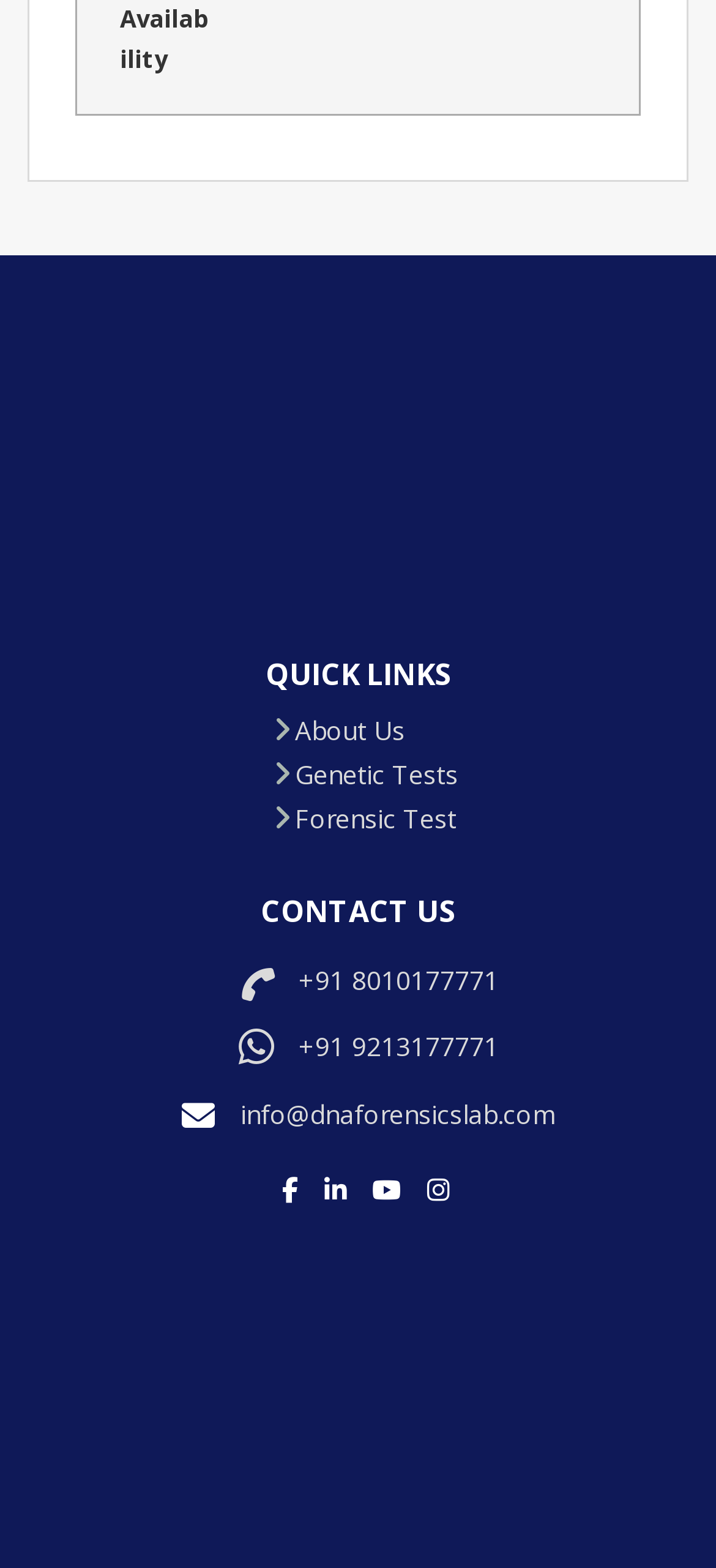Please identify the bounding box coordinates of the element that needs to be clicked to execute the following command: "Click on About Us". Provide the bounding box using four float numbers between 0 and 1, formatted as [left, top, right, bottom].

[0.381, 0.455, 0.565, 0.477]